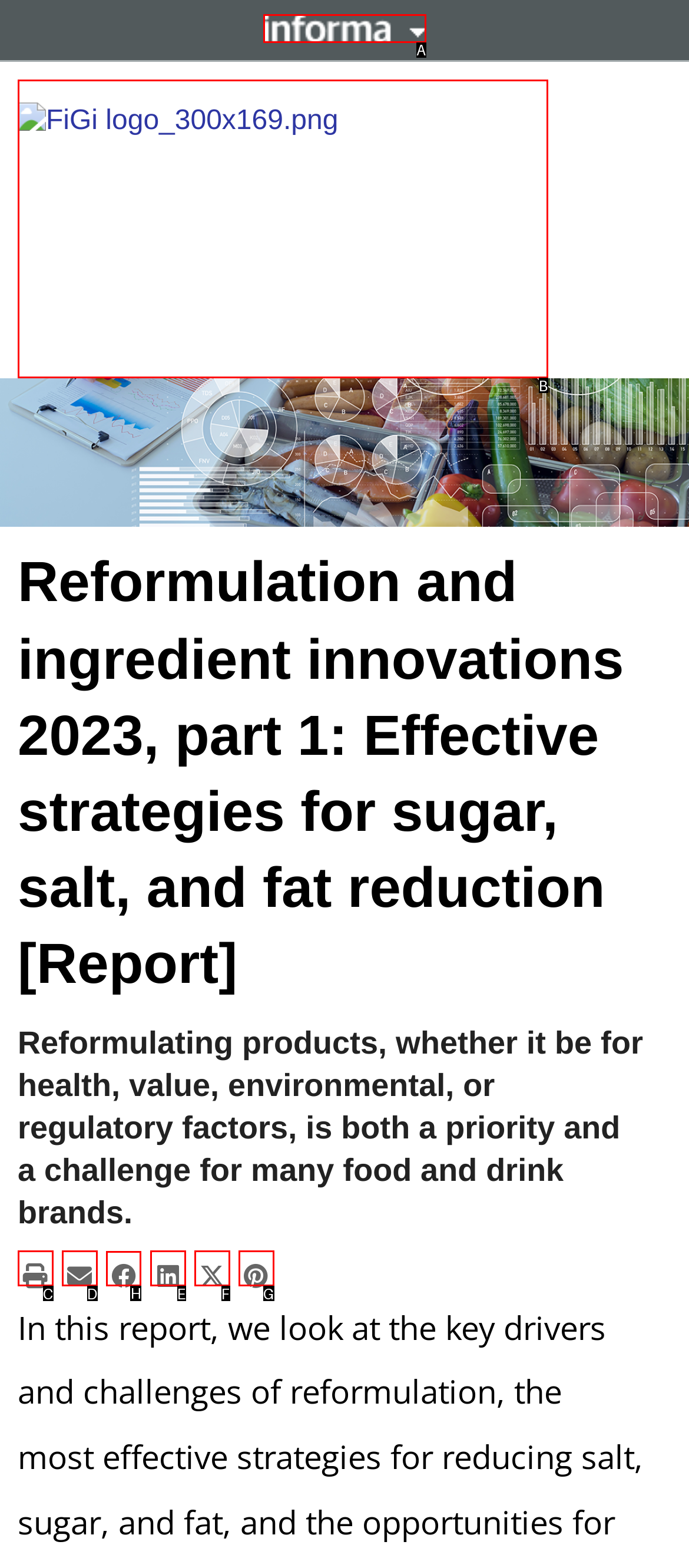Tell me the letter of the UI element I should click to accomplish the task: Share on Facebook based on the choices provided in the screenshot.

H